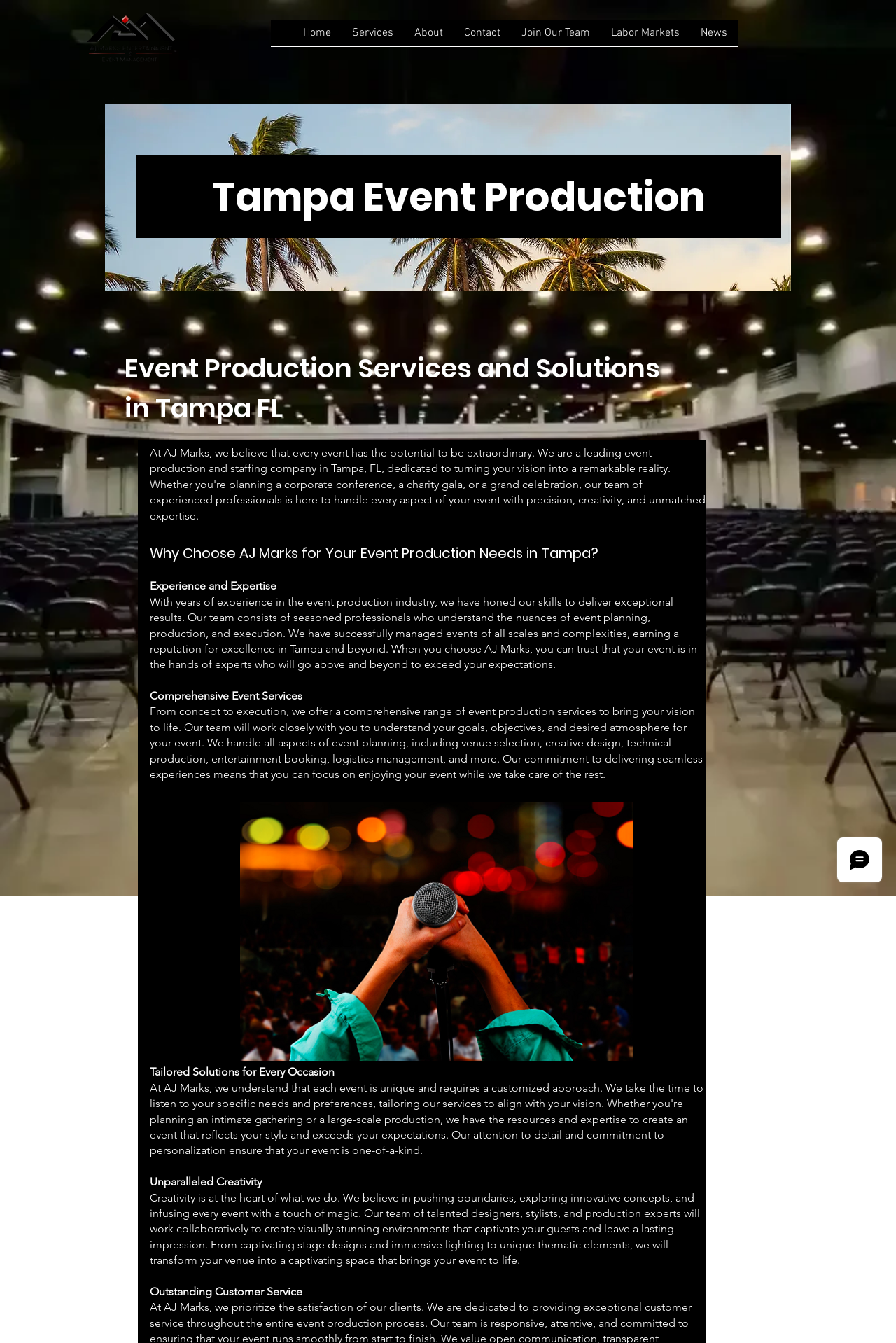Answer this question using a single word or a brief phrase:
What is the purpose of the team?

Delivering exceptional results